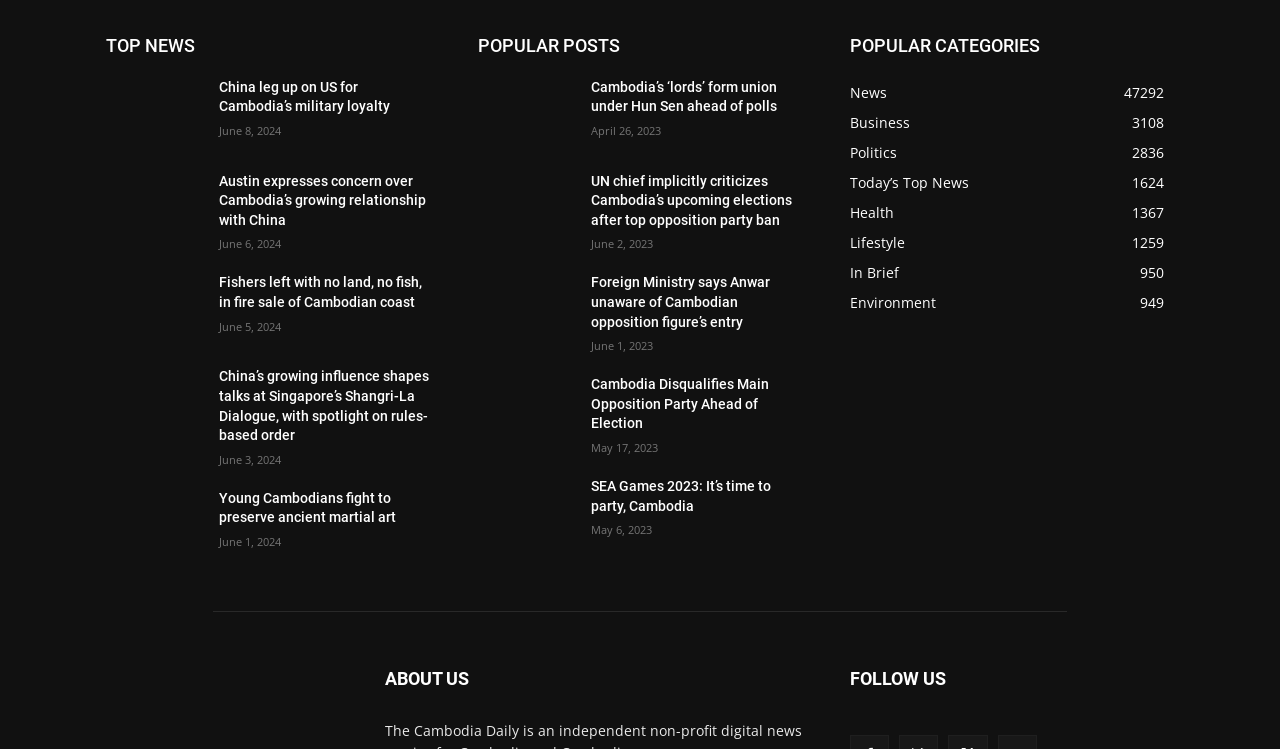Kindly determine the bounding box coordinates of the area that needs to be clicked to fulfill this instruction: "Read the article 'China leg up on US for Cambodia’s military loyalty'".

[0.171, 0.104, 0.336, 0.156]